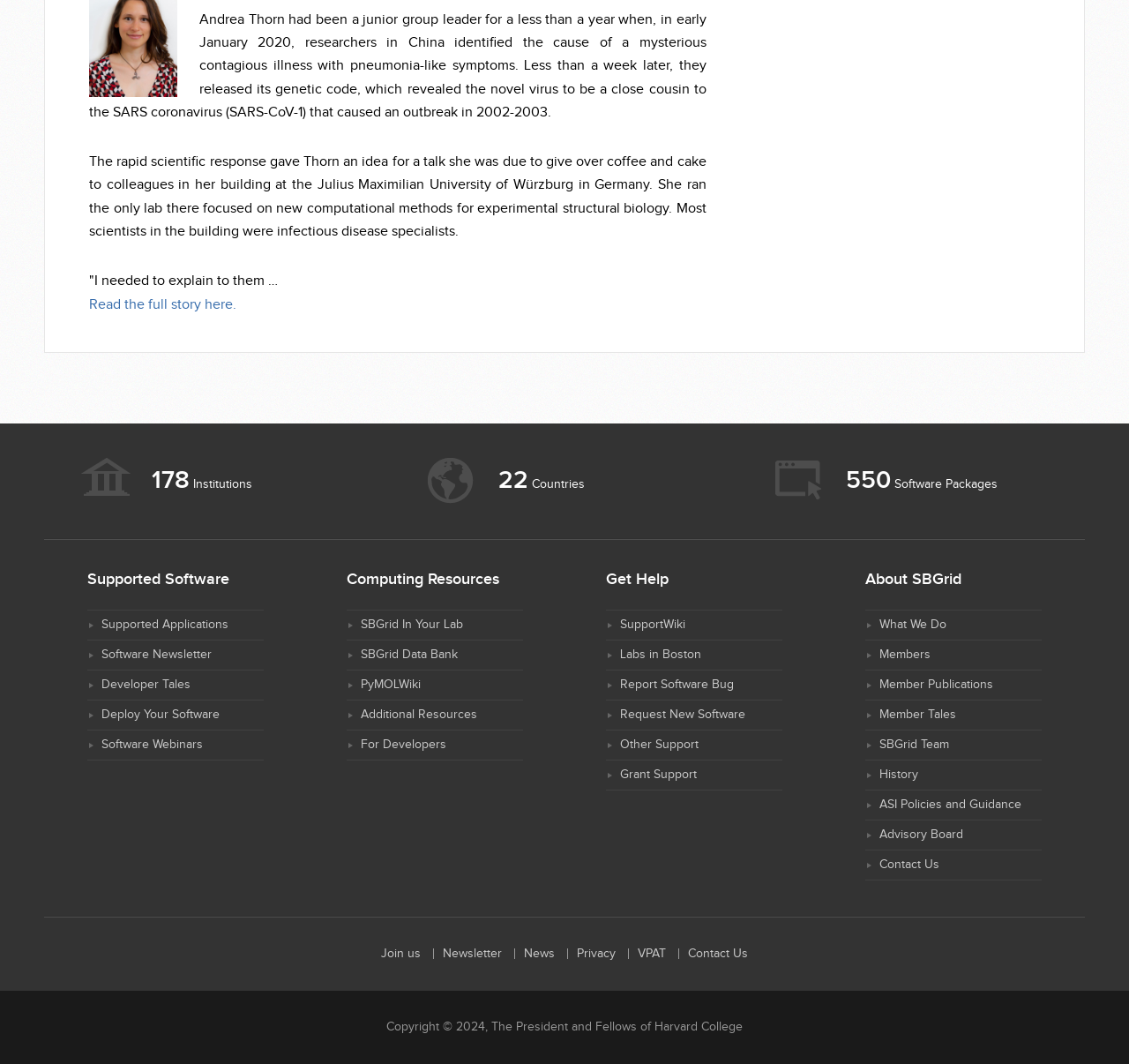Please determine the bounding box coordinates of the section I need to click to accomplish this instruction: "Get help from SupportWiki".

[0.549, 0.581, 0.607, 0.594]